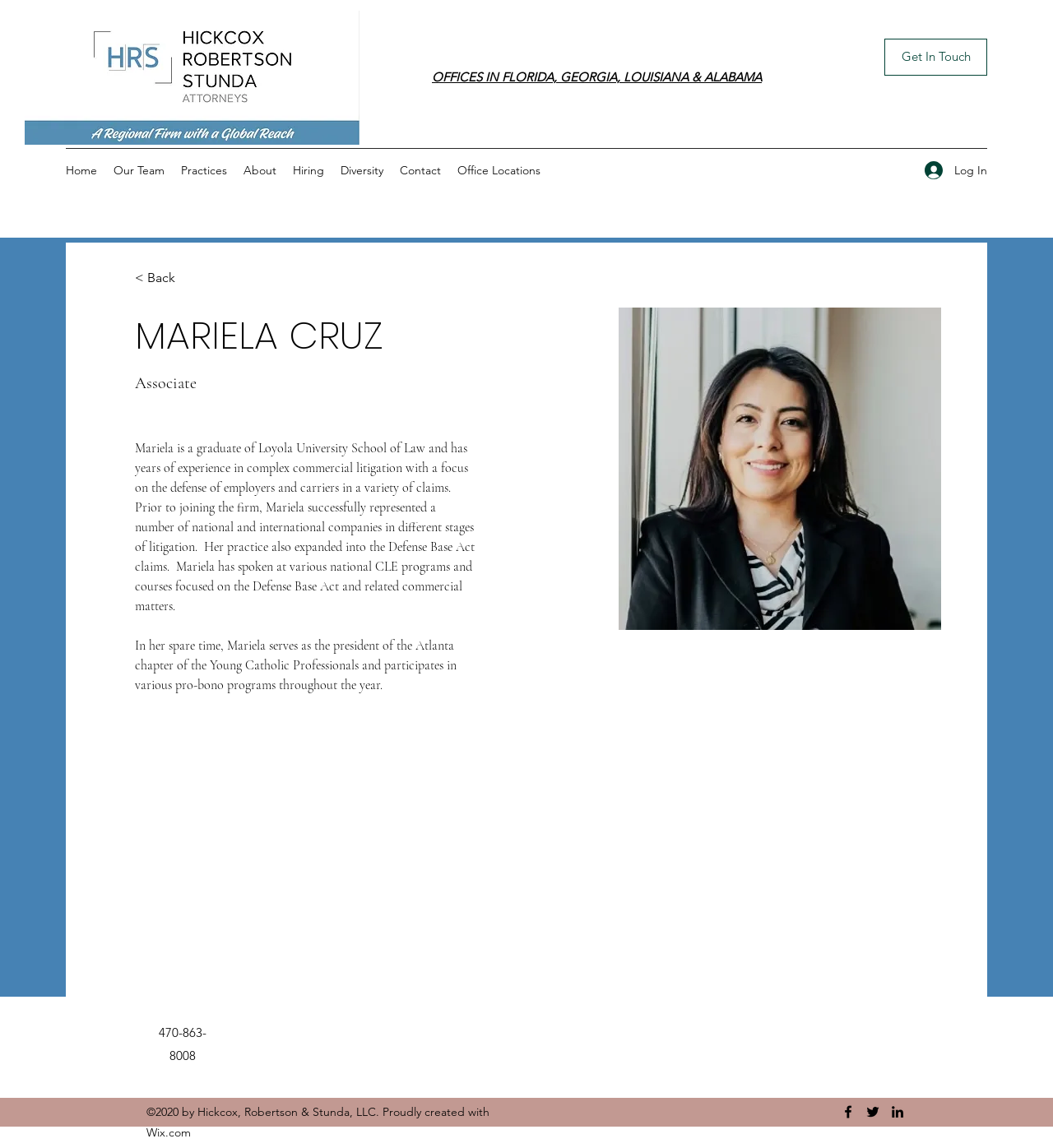Calculate the bounding box coordinates for the UI element based on the following description: "Get In Touch". Ensure the coordinates are four float numbers between 0 and 1, i.e., [left, top, right, bottom].

[0.84, 0.034, 0.938, 0.066]